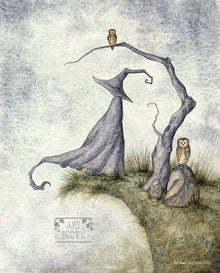What colors are used in the background of the artwork?
Refer to the image and give a detailed answer to the question.

The caption describes the background of the artwork as showcasing a 'textured interplay of soft blues and grays', which evokes a sense of mystery and wonder.